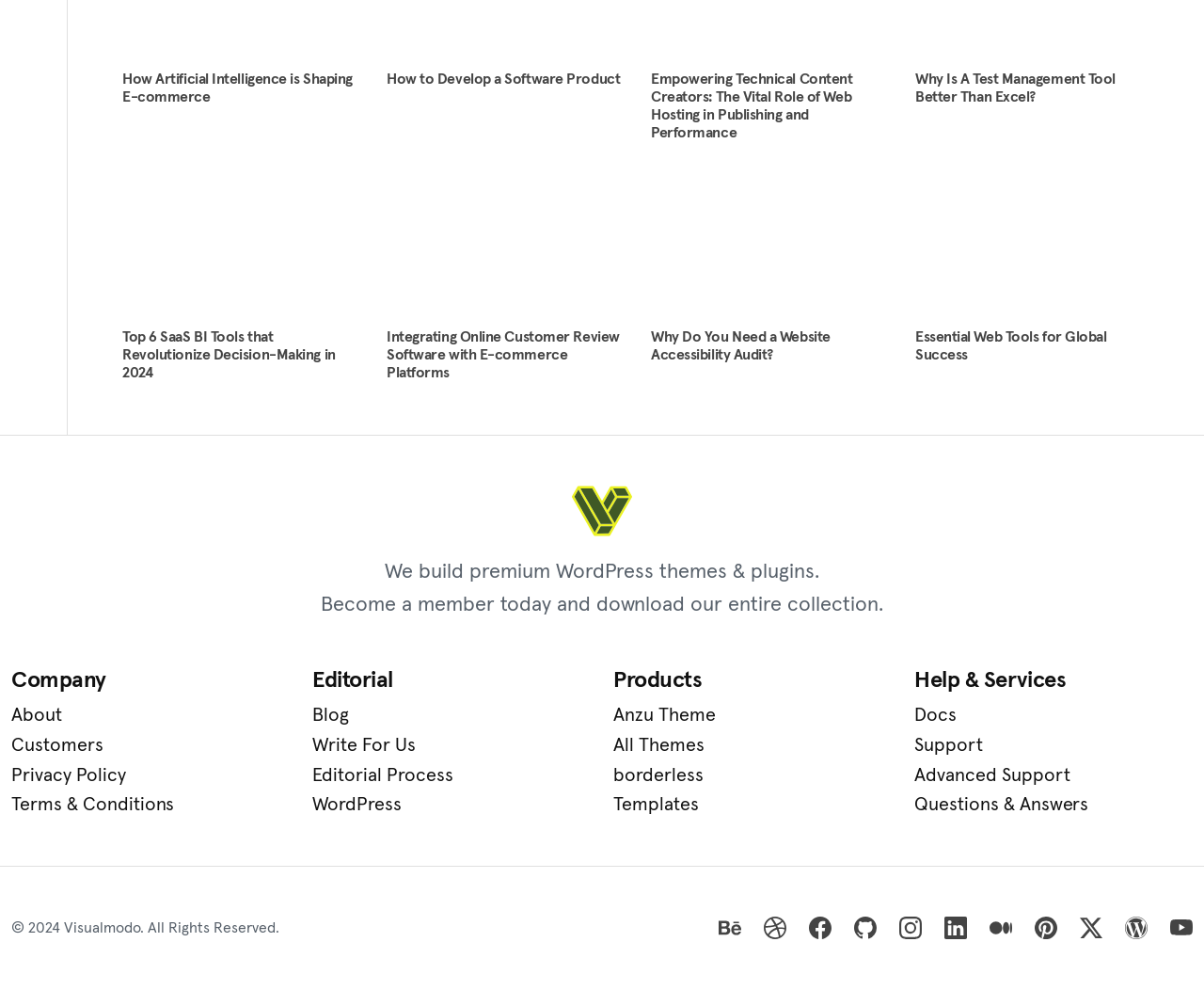Answer succinctly with a single word or phrase:
What is the name of the theme mentioned in the 'Products' section?

Anzu Theme